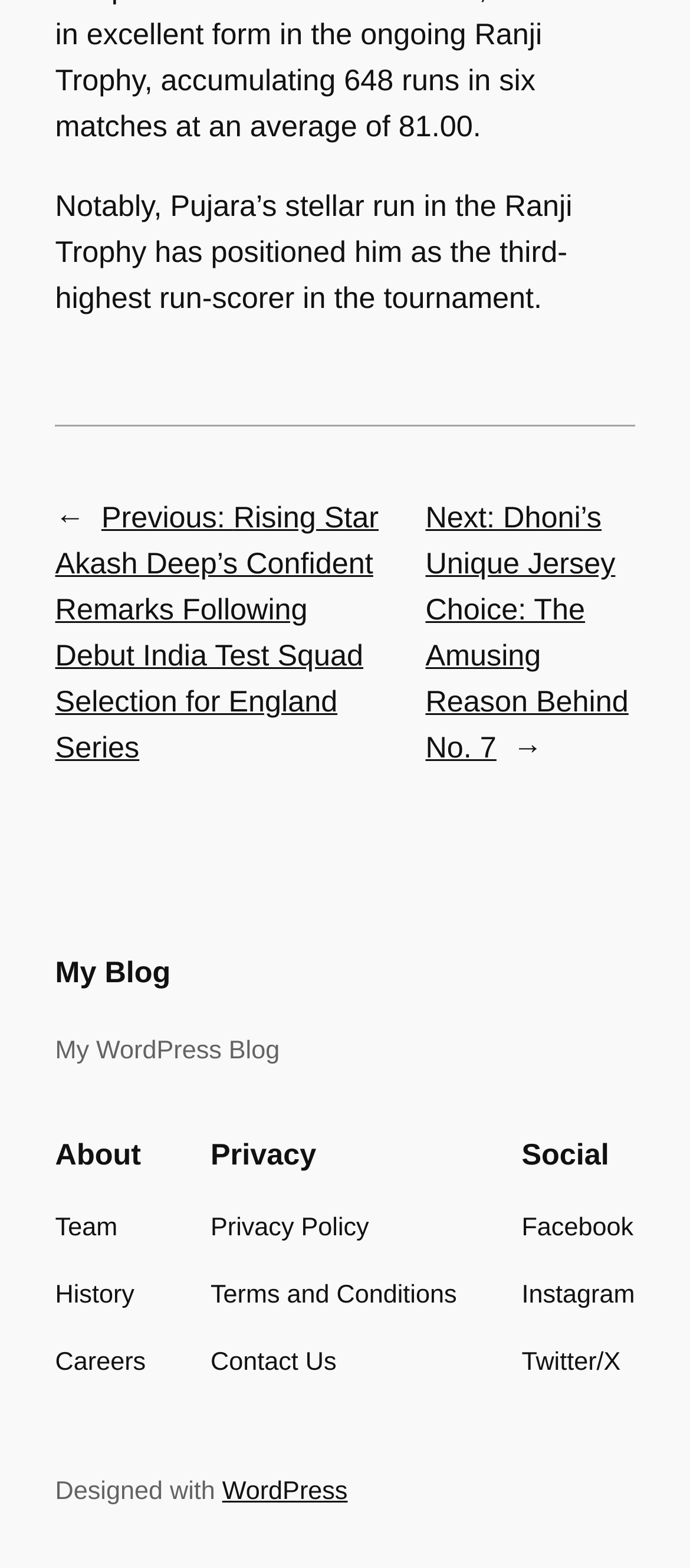Using the provided element description "Terms and Conditions", determine the bounding box coordinates of the UI element.

[0.305, 0.814, 0.662, 0.839]